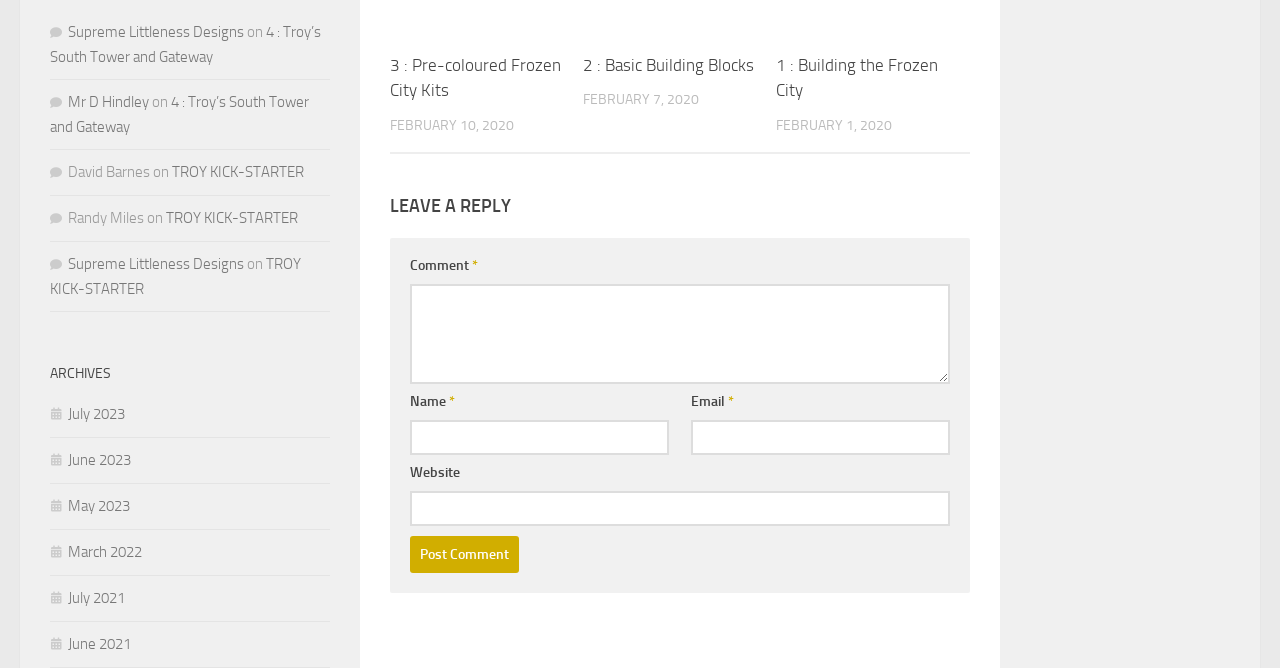What is the date of the second article?
Respond to the question with a single word or phrase according to the image.

FEBRUARY 7, 2020